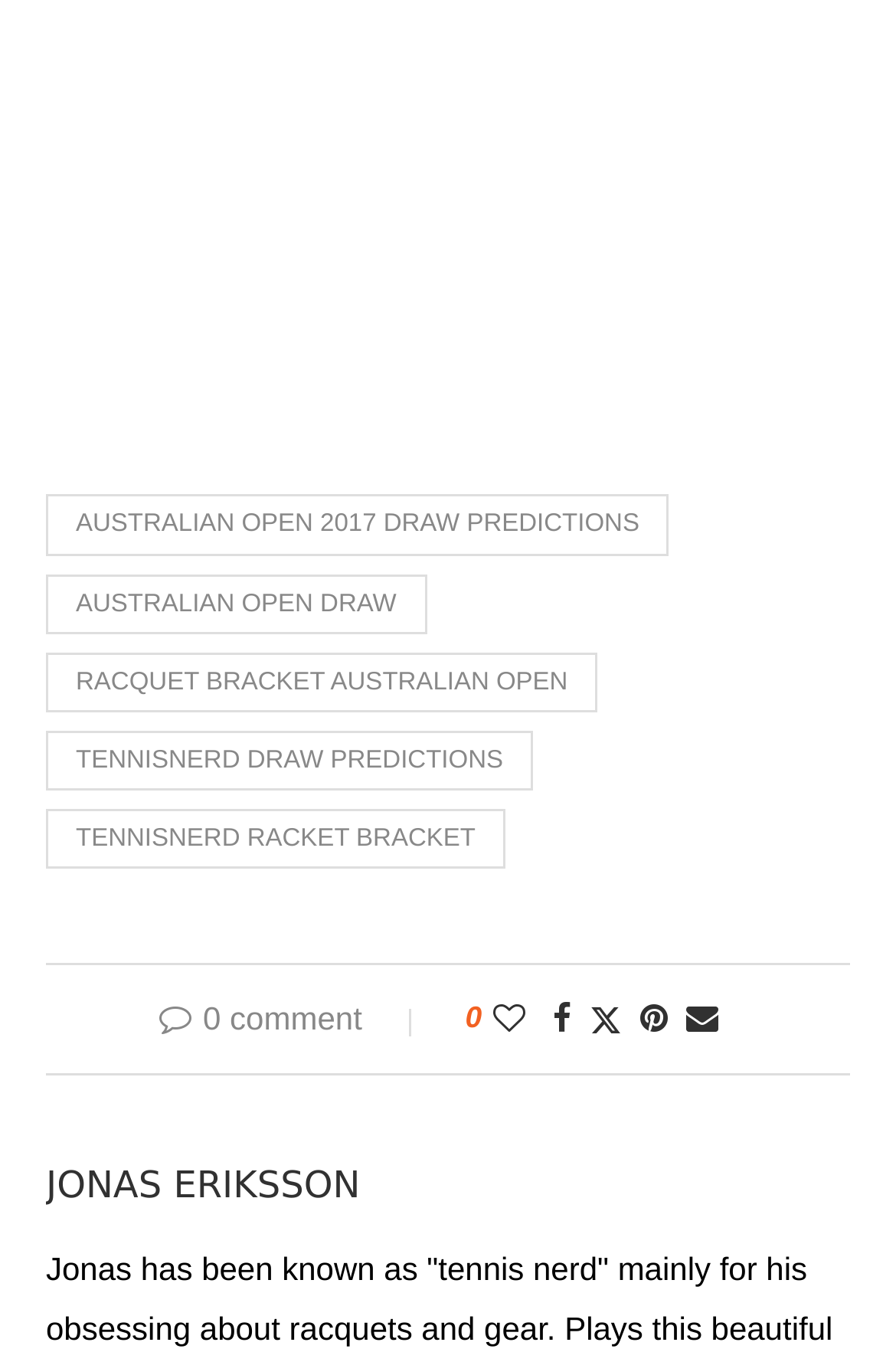Find and provide the bounding box coordinates for the UI element described here: "Jonas Eriksson". The coordinates should be given as four float numbers between 0 and 1: [left, top, right, bottom].

[0.051, 0.861, 0.402, 0.893]